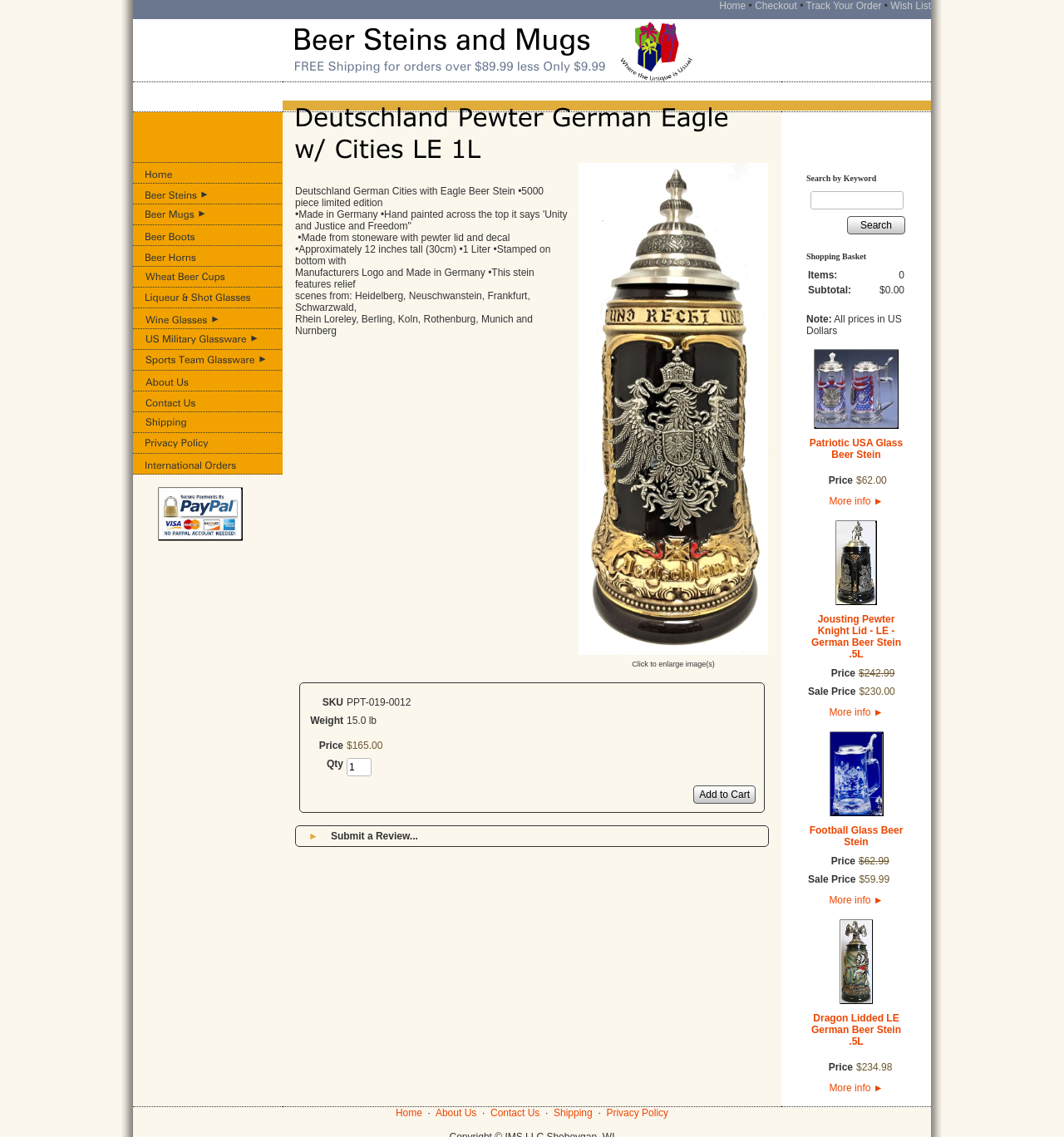What is the name of the first product listed in the table?
Relying on the image, give a concise answer in one word or a brief phrase.

Home